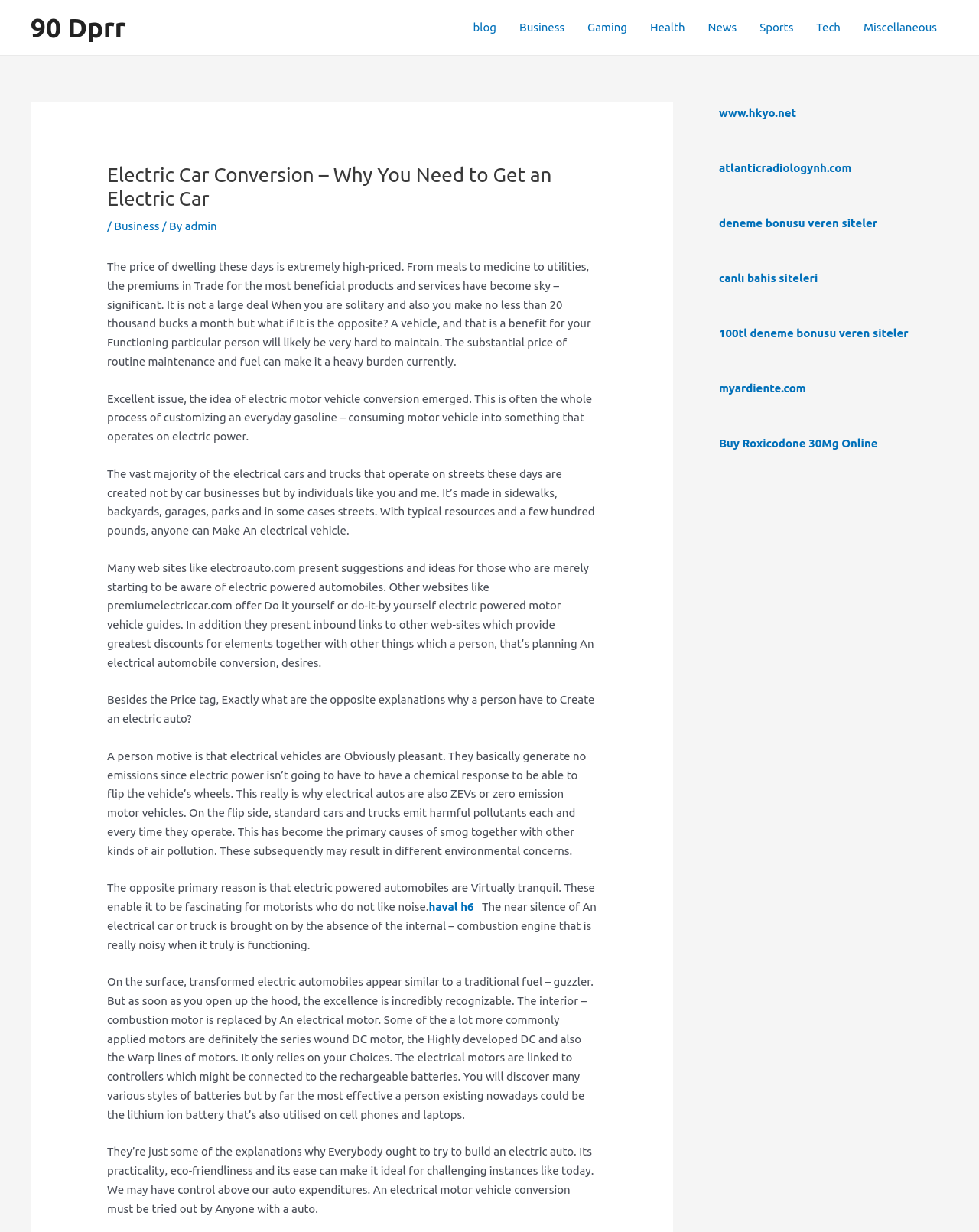Please provide a brief answer to the following inquiry using a single word or phrase:
What is the main topic of this webpage?

Electric Car Conversion